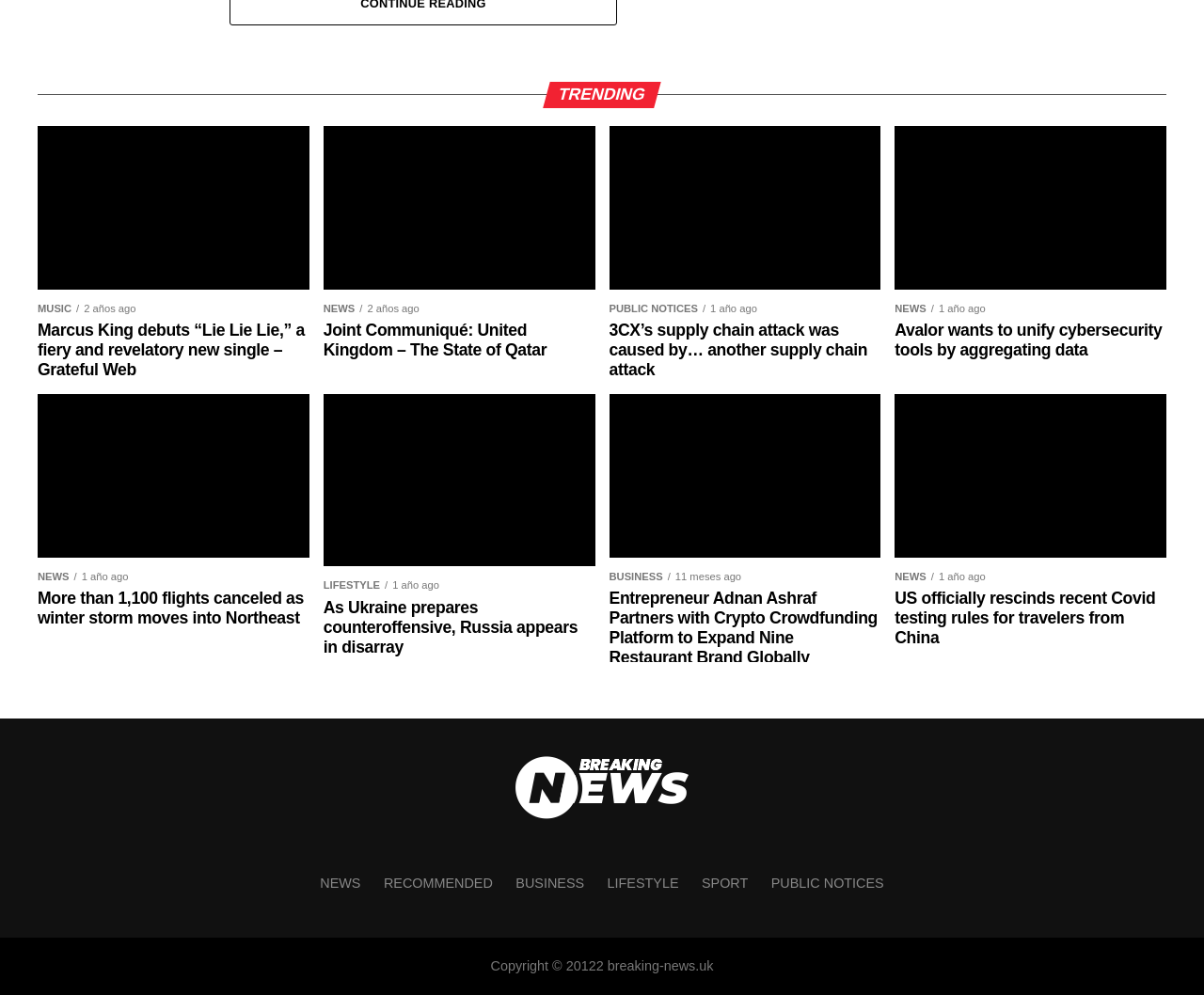What is the copyright year of the website? Refer to the image and provide a one-word or short phrase answer.

20122